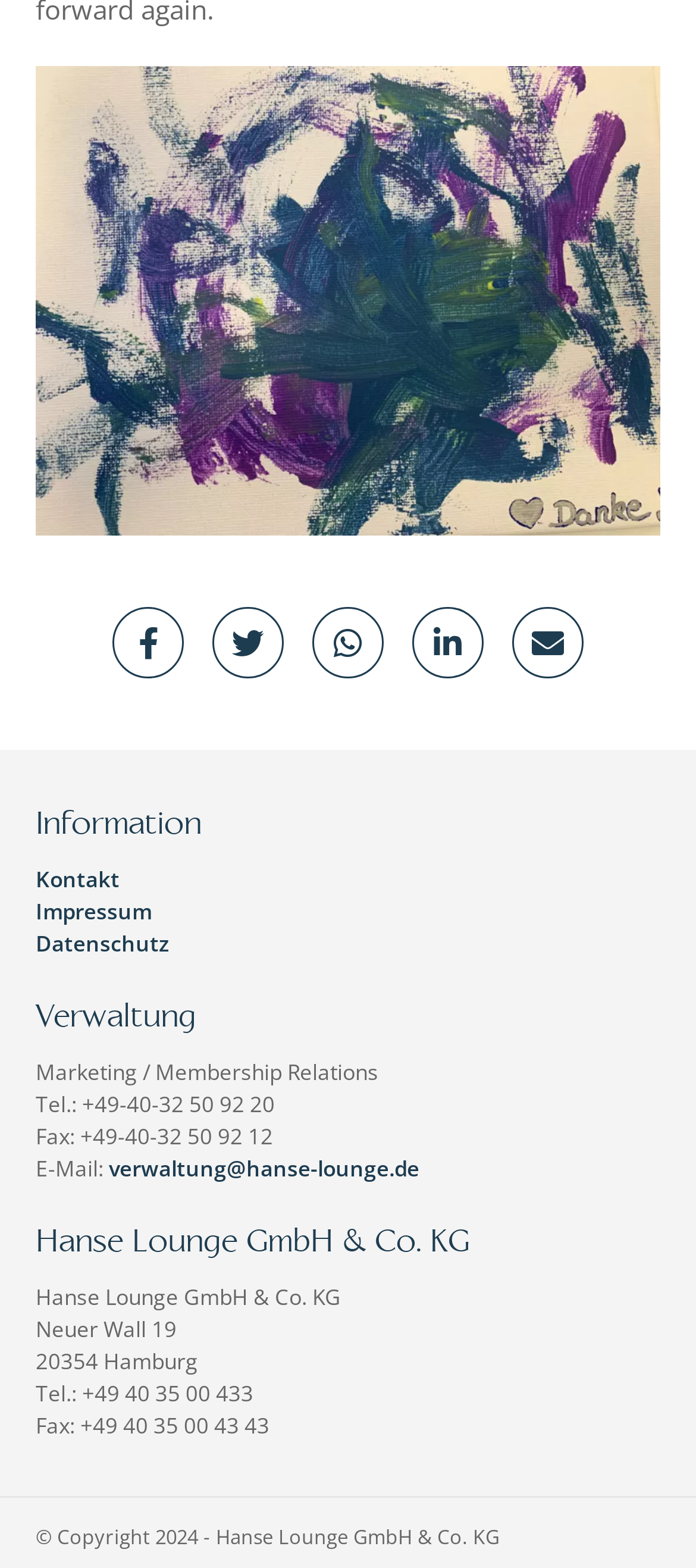Locate the coordinates of the bounding box for the clickable region that fulfills this instruction: "Click the Kontakt link".

[0.051, 0.551, 0.172, 0.57]